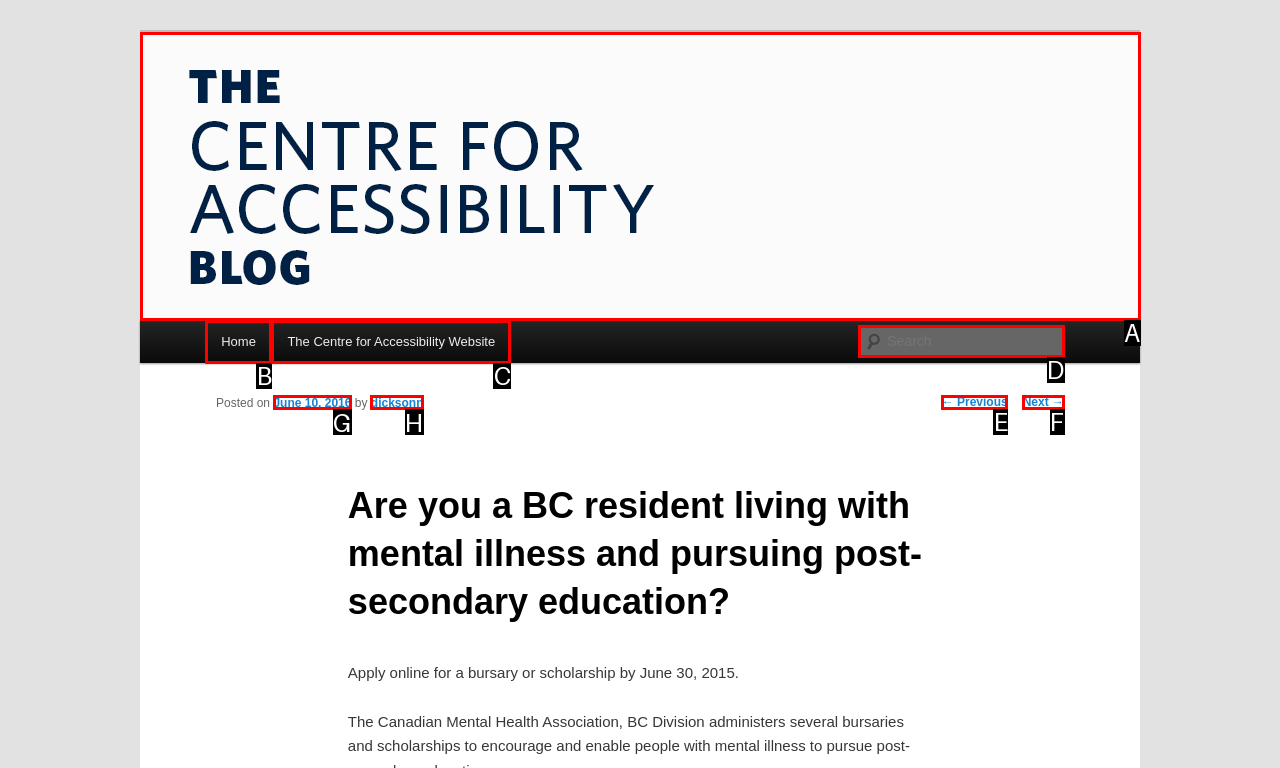From the available choices, determine which HTML element fits this description: June 10, 2016 Respond with the correct letter.

G